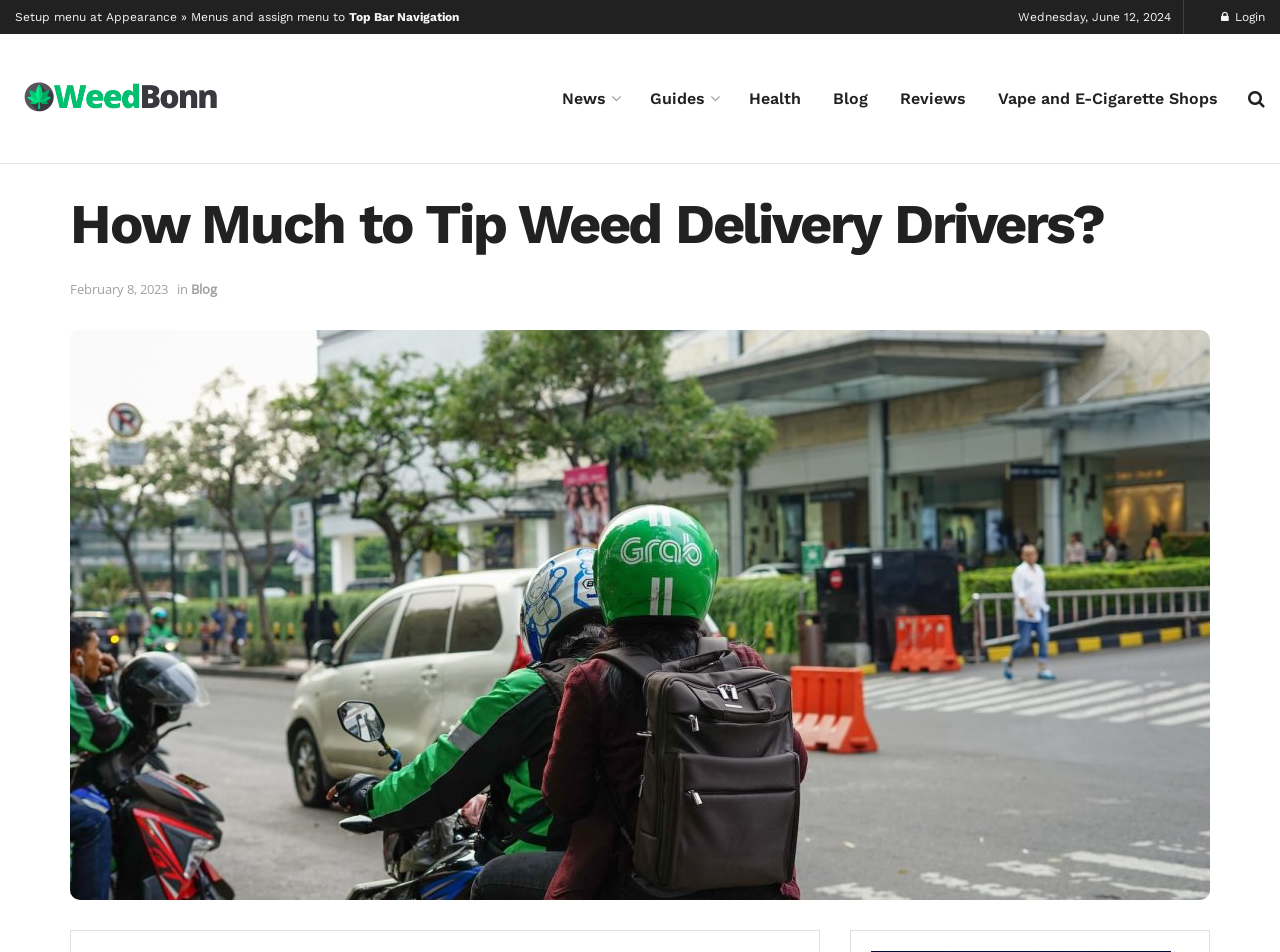Highlight the bounding box coordinates of the element that should be clicked to carry out the following instruction: "Go to the guides section". The coordinates must be given as four float numbers ranging from 0 to 1, i.e., [left, top, right, bottom].

[0.495, 0.077, 0.573, 0.13]